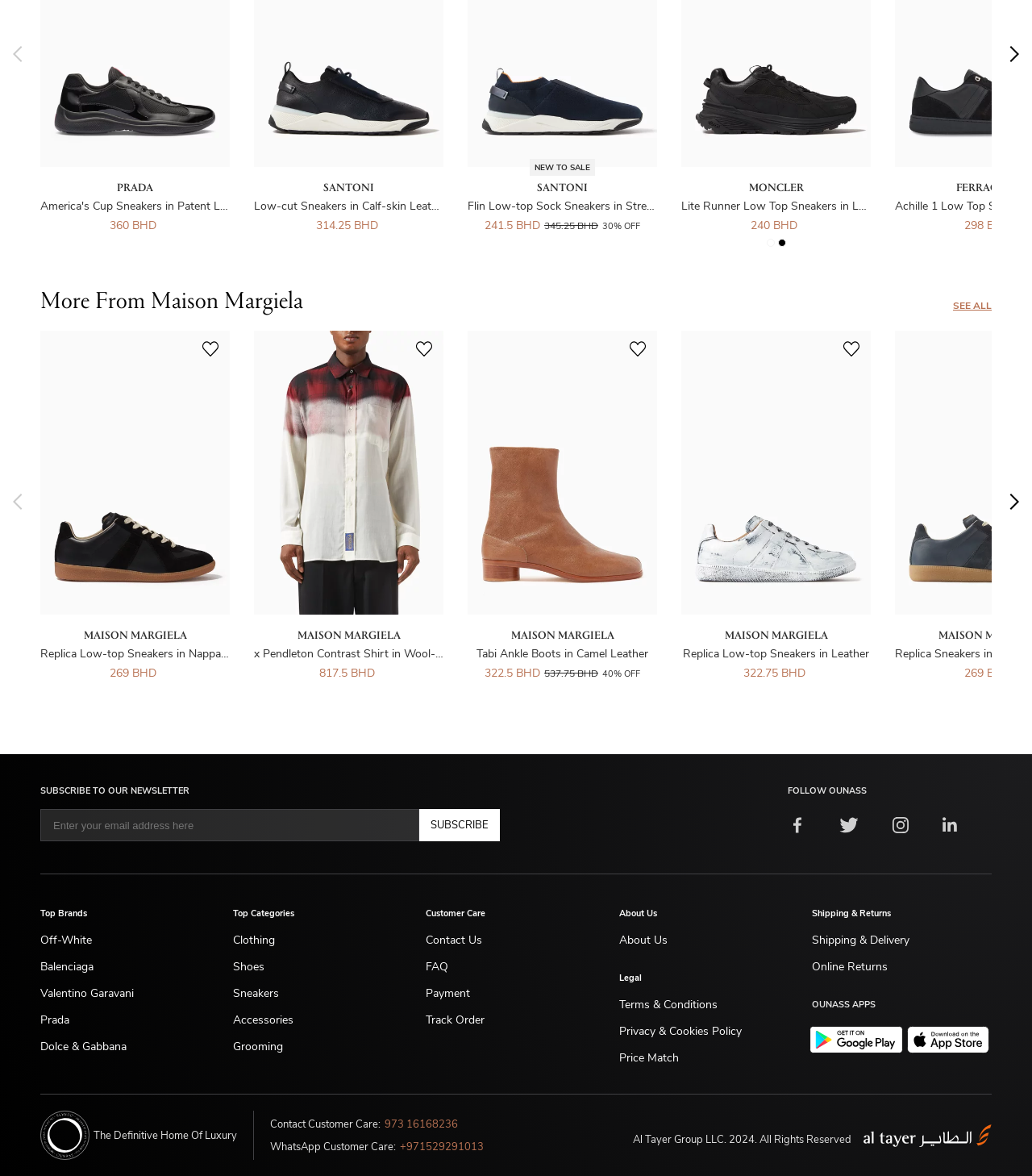Please identify the bounding box coordinates of the clickable region that I should interact with to perform the following instruction: "Open the Google Play Store". The coordinates should be expressed as four float numbers between 0 and 1, i.e., [left, top, right, bottom].

[0.785, 0.872, 0.879, 0.896]